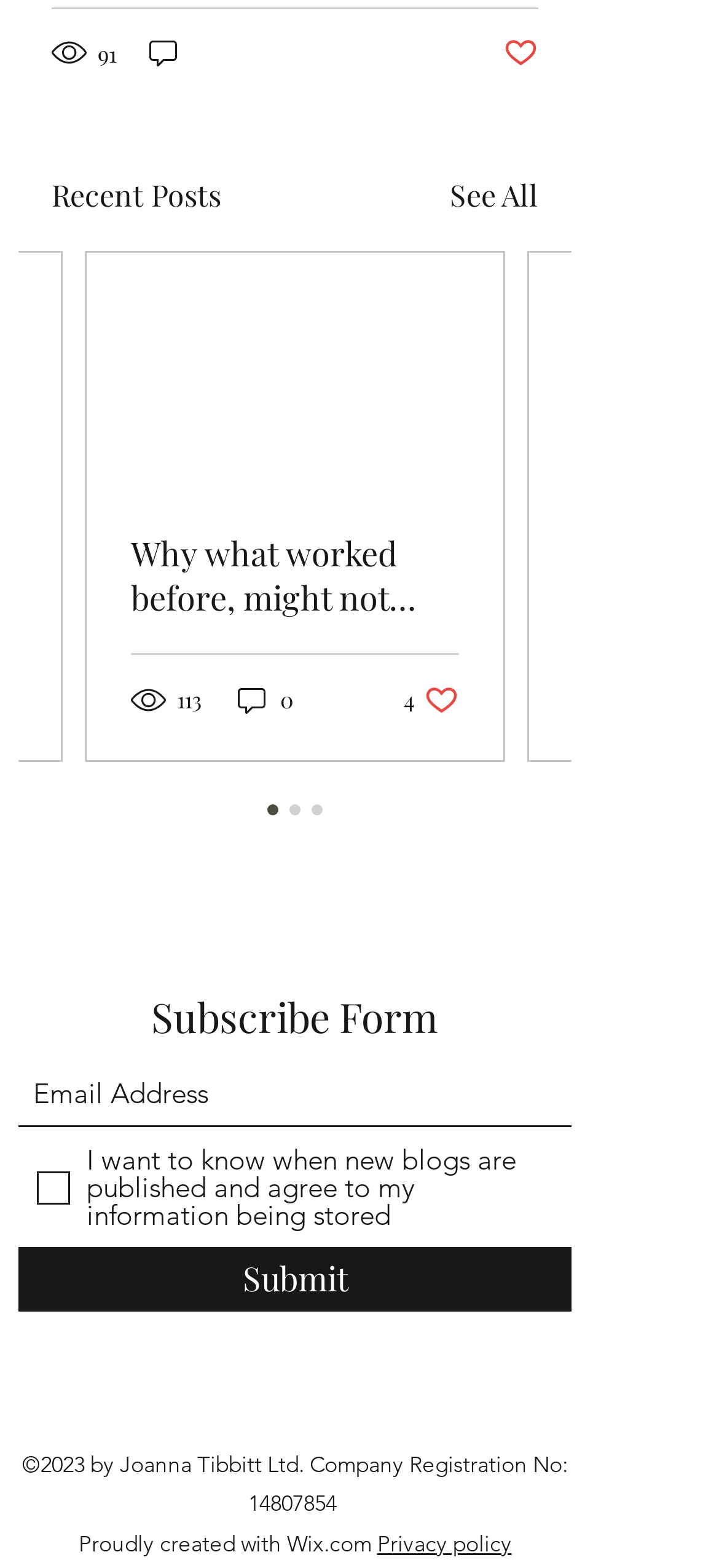Determine the bounding box coordinates for the HTML element described here: "aria-label="Email Address" name="email" placeholder="Email Address"".

[0.026, 0.678, 0.795, 0.719]